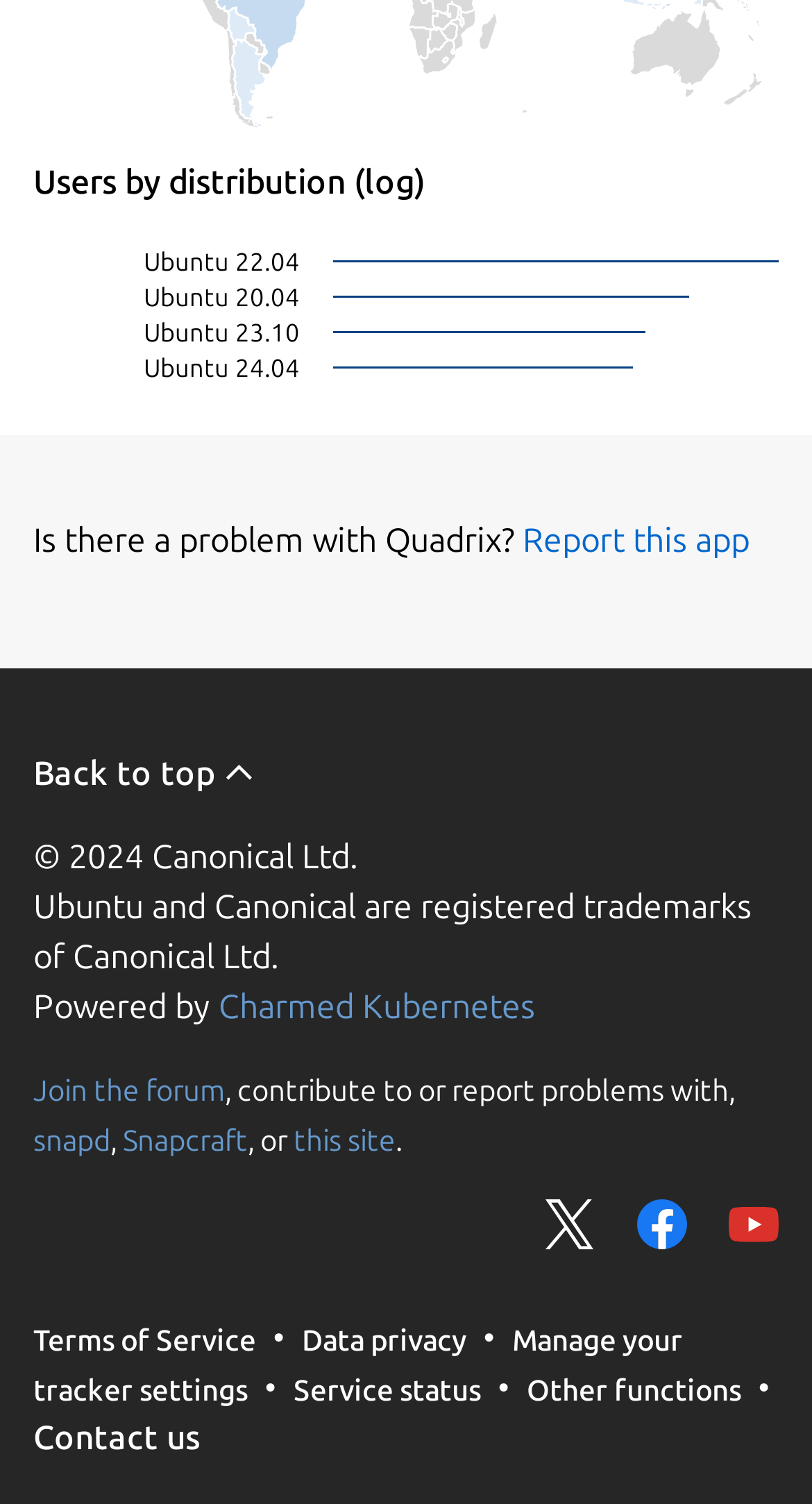Please locate the bounding box coordinates of the element that needs to be clicked to achieve the following instruction: "Contact us". The coordinates should be four float numbers between 0 and 1, i.e., [left, top, right, bottom].

[0.041, 0.943, 0.246, 0.968]